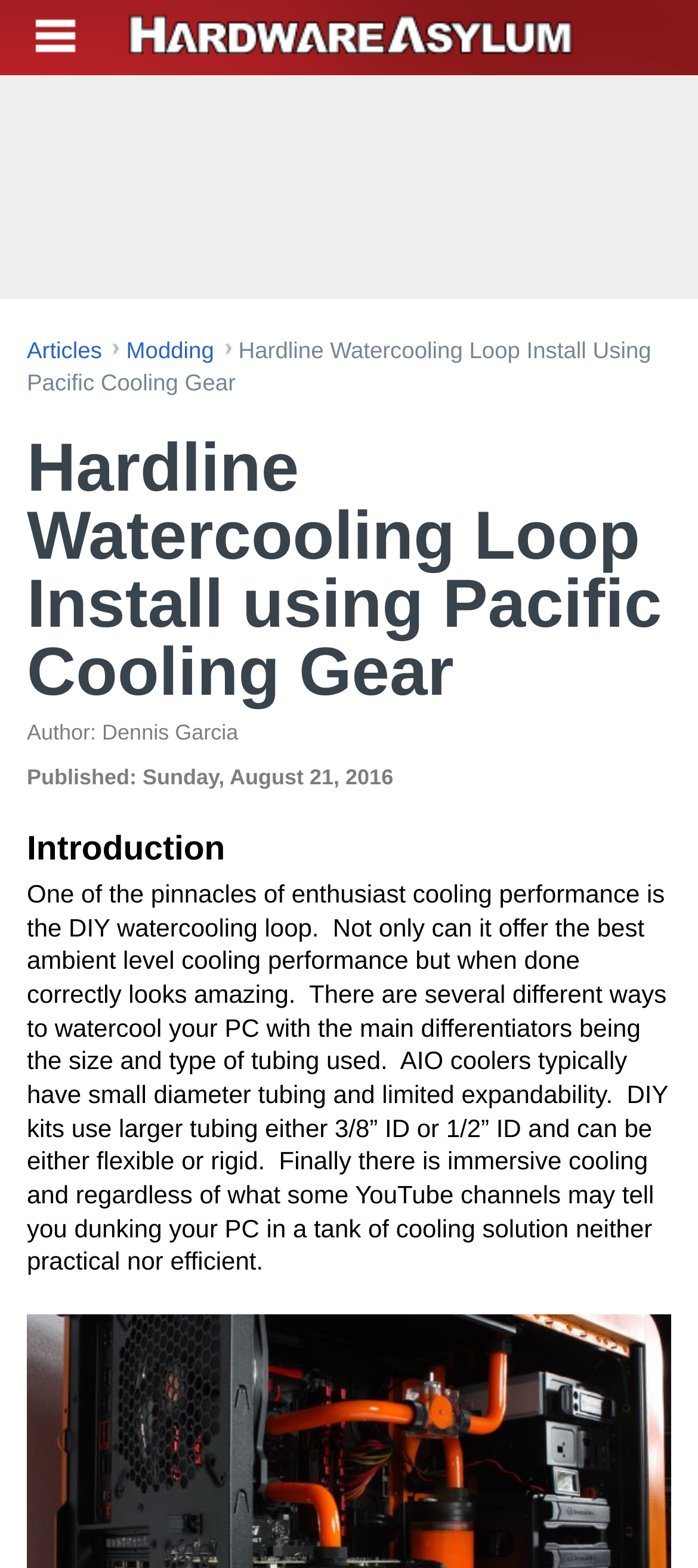Using the information in the image, give a detailed answer to the following question: What is the purpose of the DIY watercooling loop?

I found the purpose of the DIY watercooling loop by reading the introduction section, which mentions that it offers the best ambient level cooling performance.